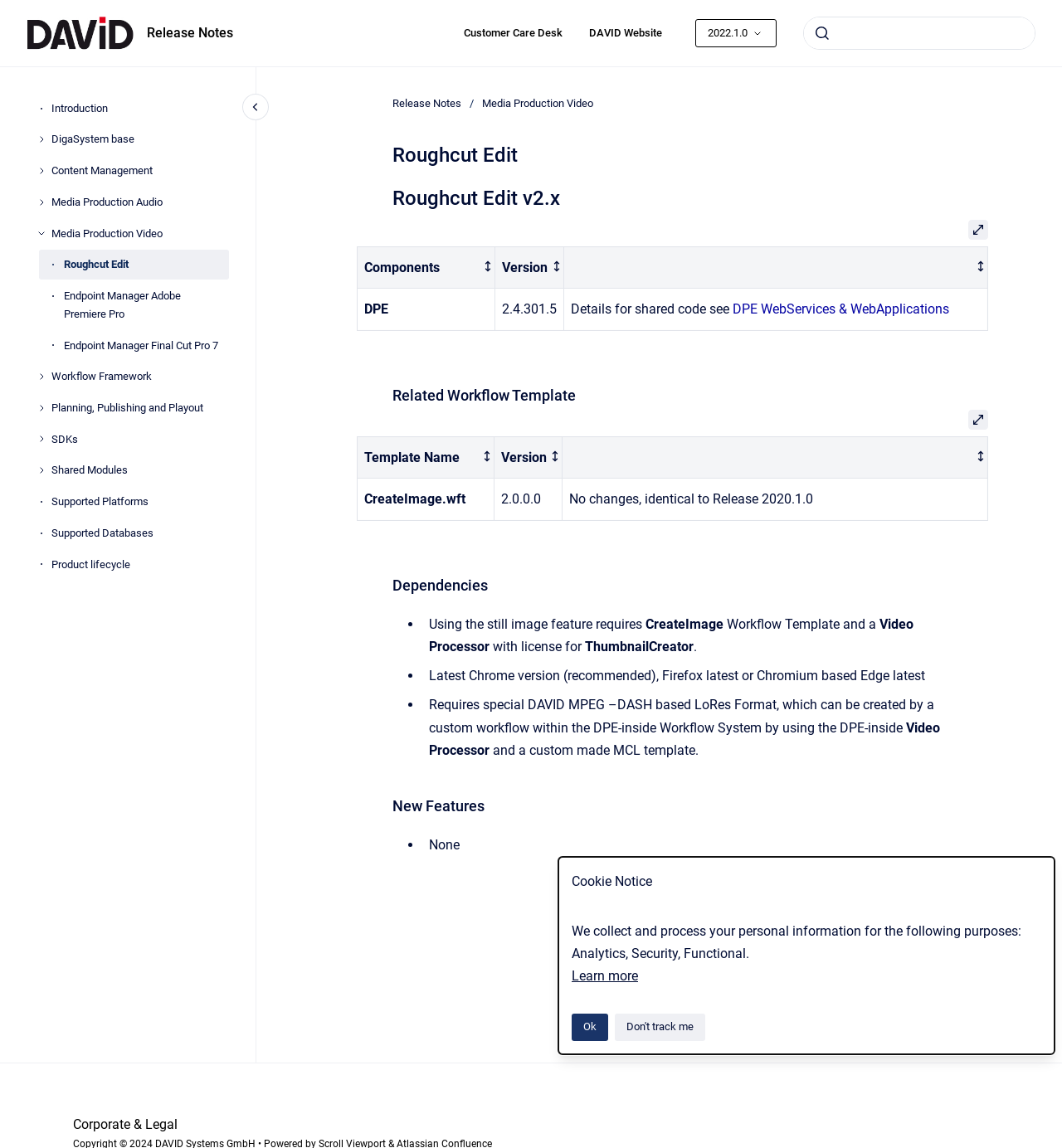What is the purpose of the cookie notice?
Using the details shown in the screenshot, provide a comprehensive answer to the question.

The cookie notice is a dialog box that appears on the webpage, informing users about the collection and processing of their personal information for purposes such as analytics, security, and functional uses. This notice is intended to provide transparency and obtain user consent.